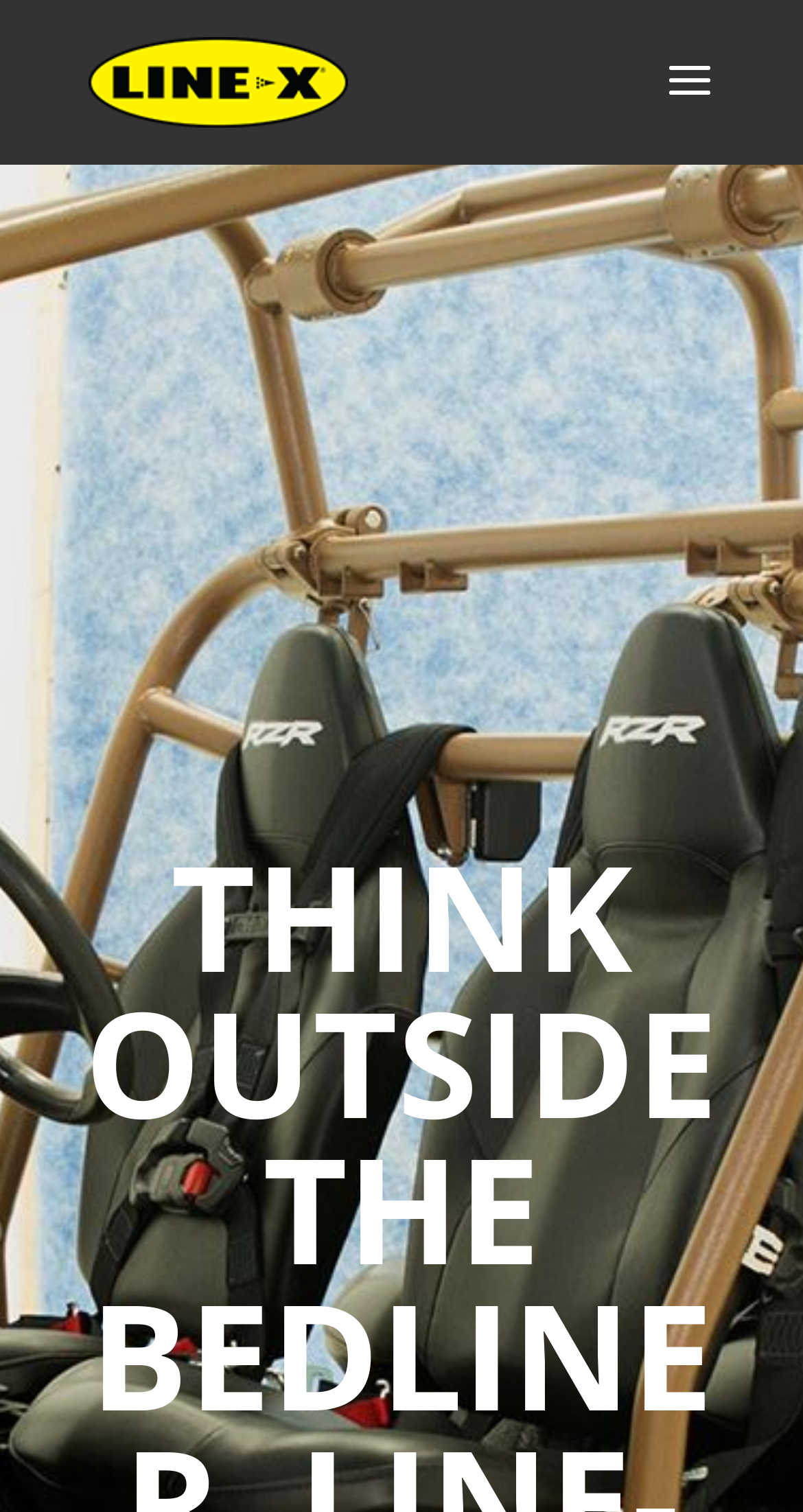Can you identify and provide the main heading of the webpage?

THINK OUTSIDE THE BEDLINER. LINE-X IT!